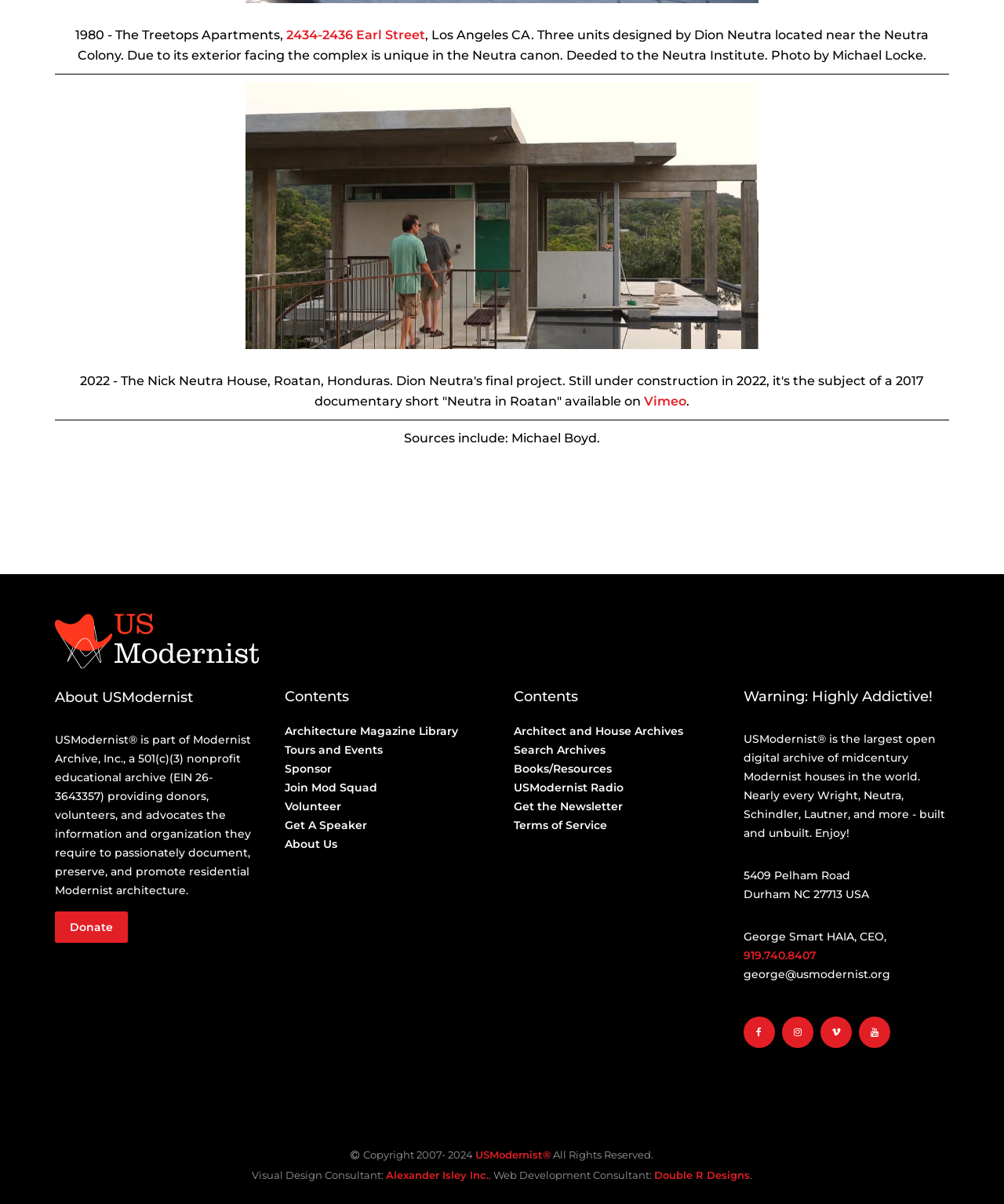From the webpage screenshot, identify the region described by Architect and House Archives. Provide the bounding box coordinates as (top-left x, top-left y, bottom-right x, bottom-right y), with each value being a floating point number between 0 and 1.

[0.512, 0.601, 0.68, 0.613]